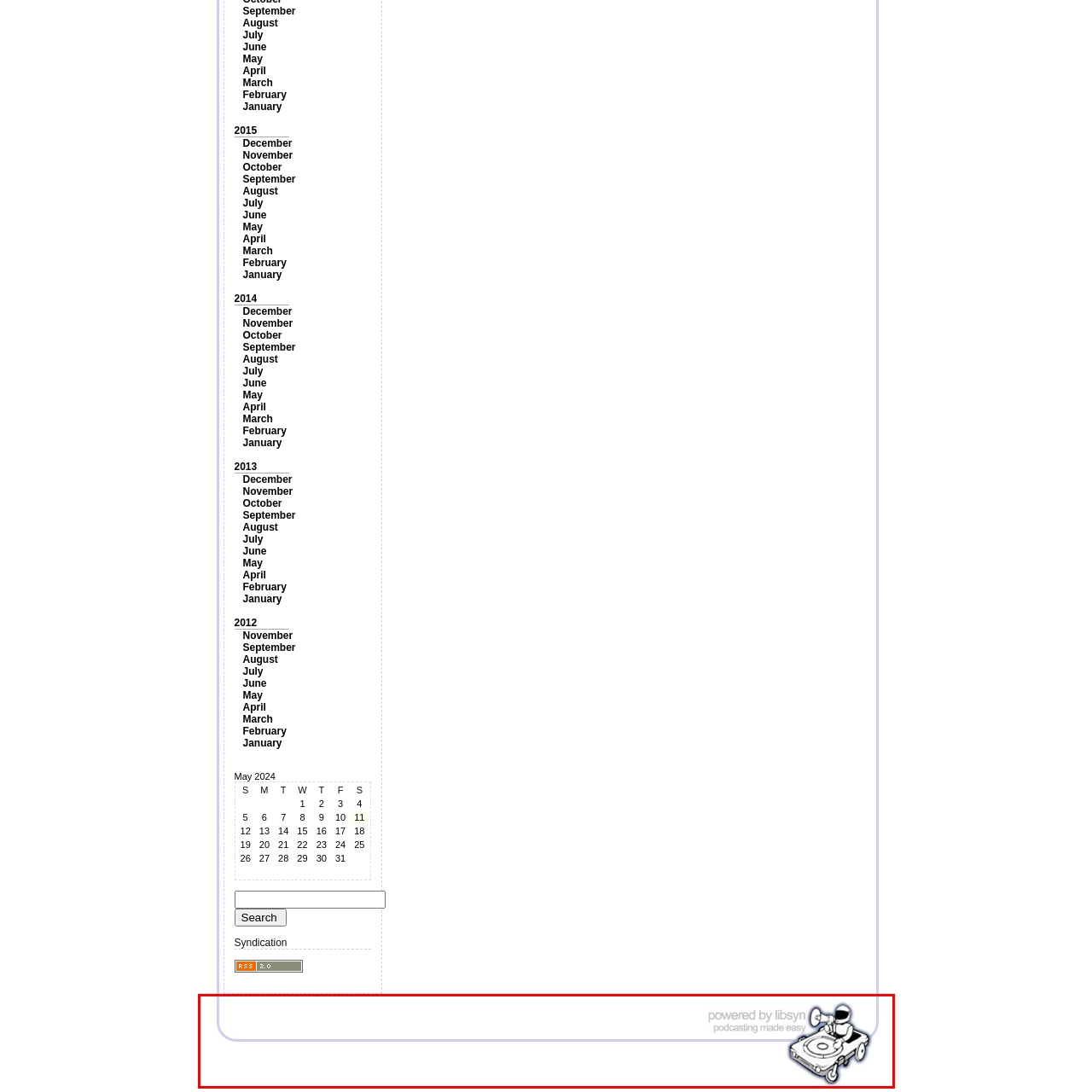Please review the image enclosed by the red bounding box and give a detailed answer to the following question, utilizing the information from the visual: What is the overall aesthetic of the design?

The design has a modern aesthetic, characterized by a clean layout and soft color palette, making it inviting for users interested in podcasting without overwhelming them.